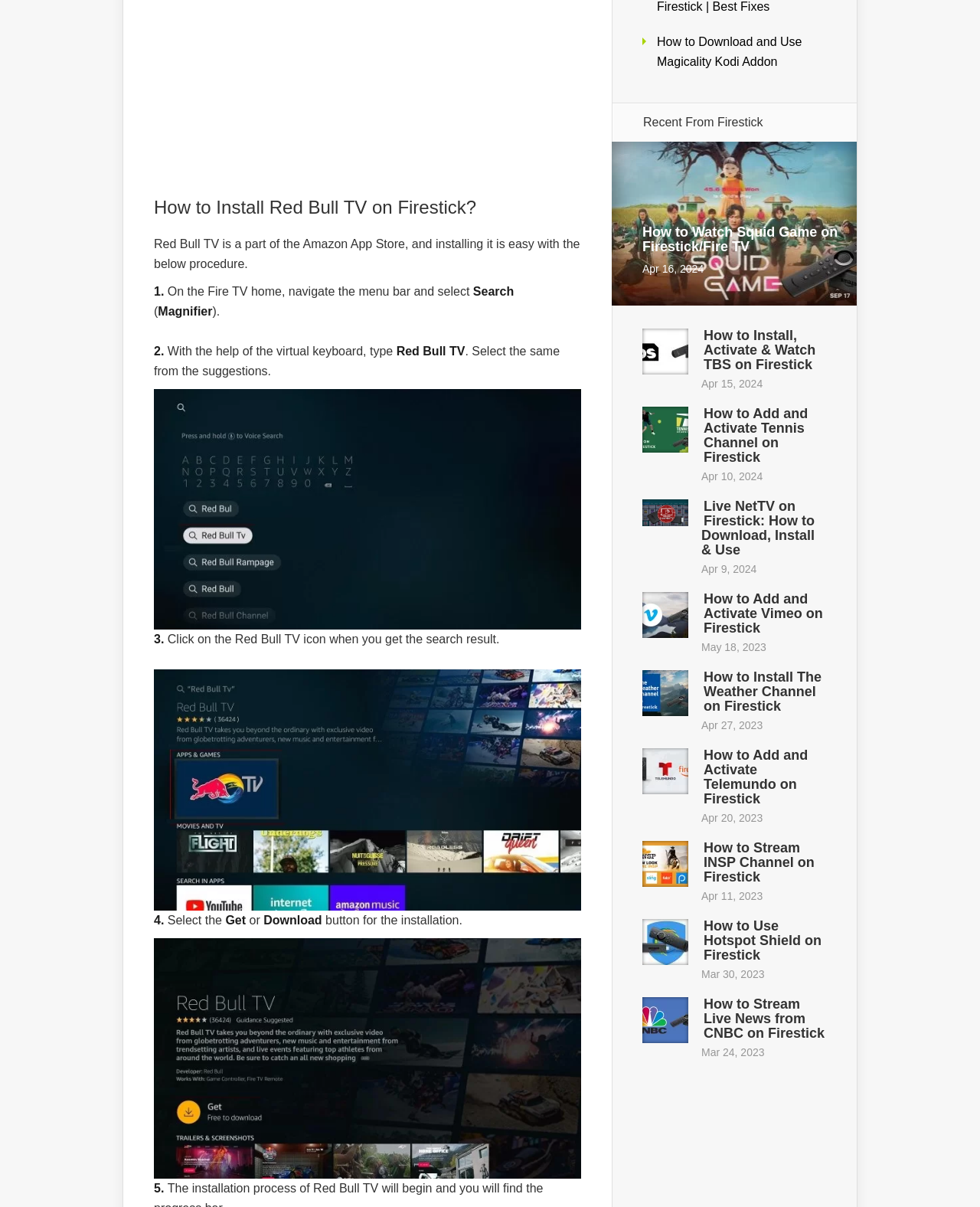Please specify the bounding box coordinates of the area that should be clicked to accomplish the following instruction: "Browse categories". The coordinates should consist of four float numbers between 0 and 1, i.e., [left, top, right, bottom].

None